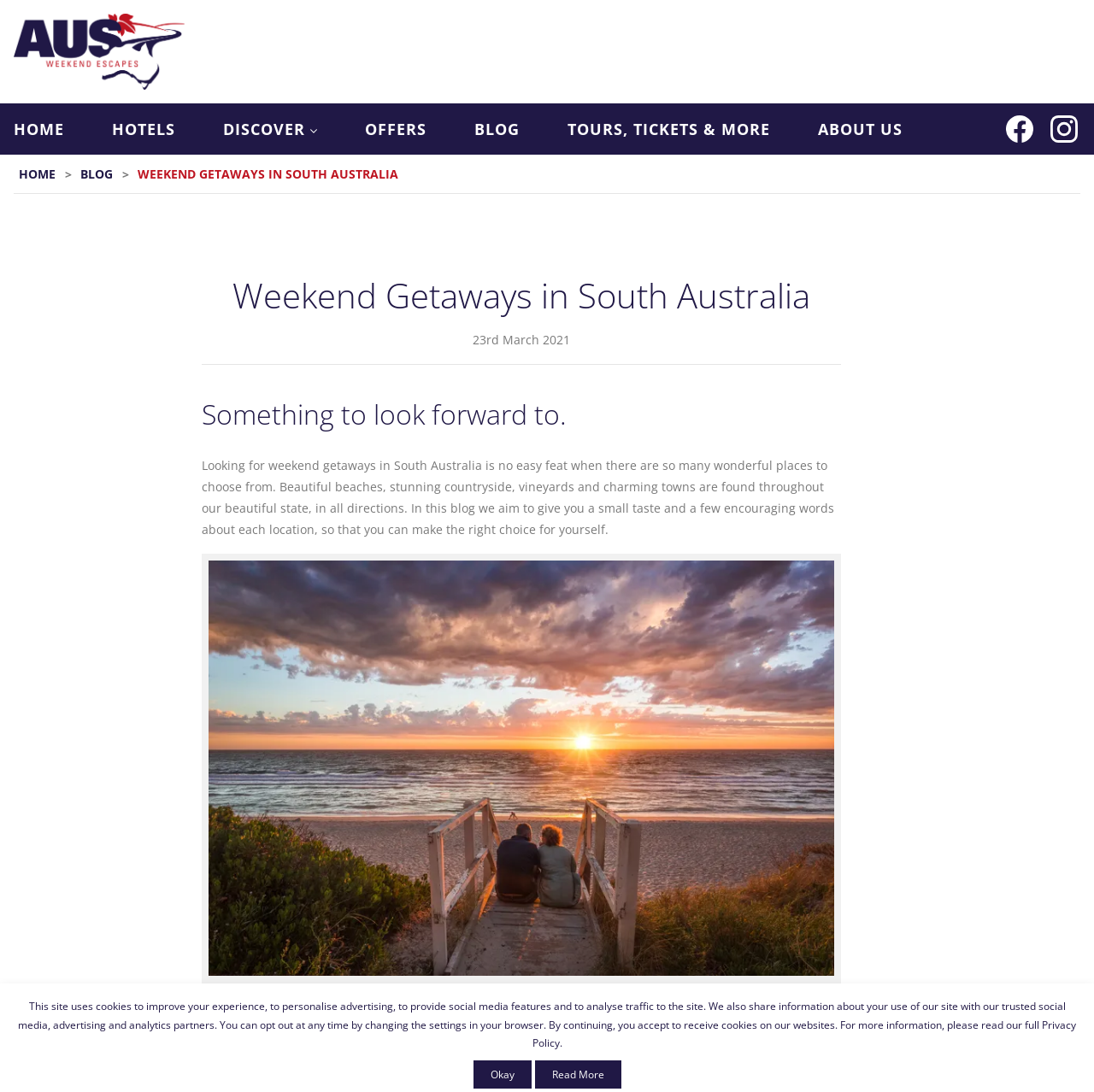Locate the bounding box for the described UI element: "Read More". Ensure the coordinates are four float numbers between 0 and 1, formatted as [left, top, right, bottom].

[0.489, 0.971, 0.568, 0.997]